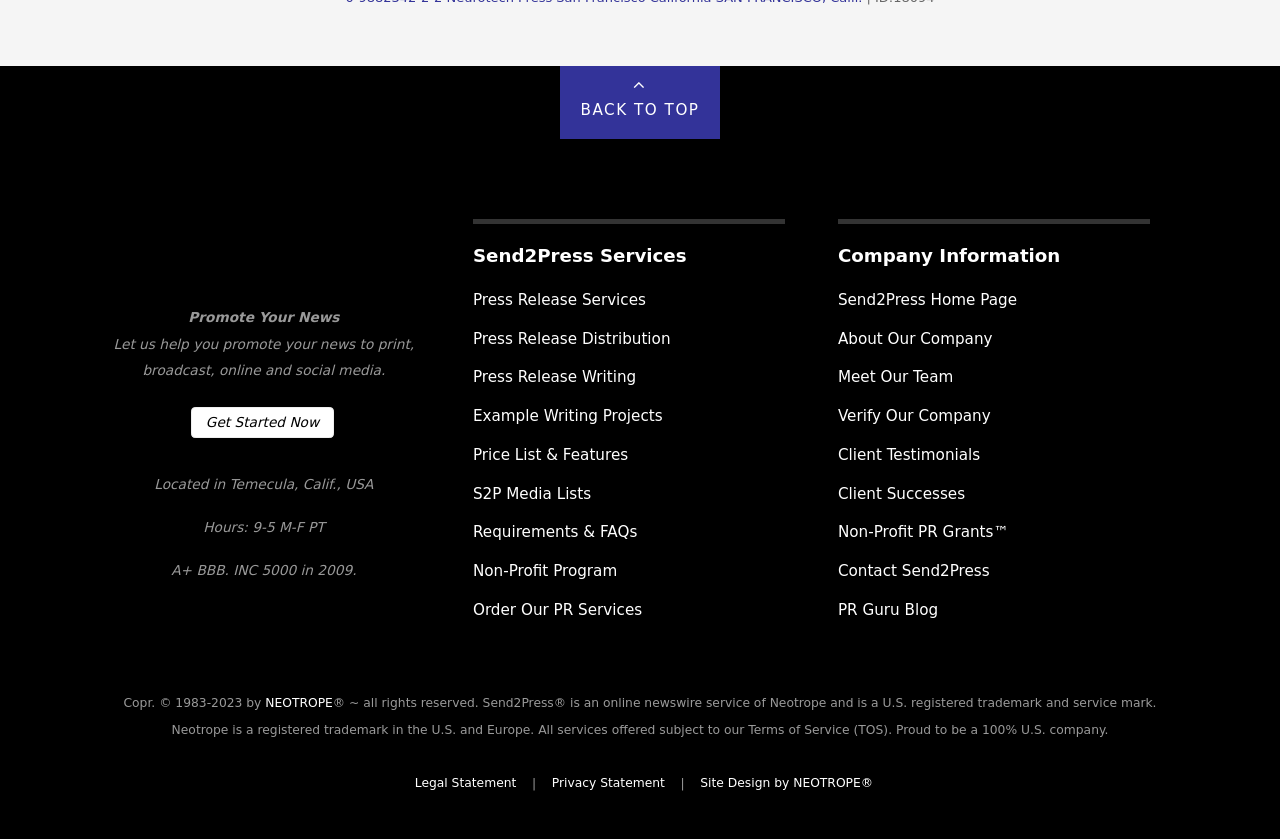Find the bounding box coordinates of the element to click in order to complete the given instruction: "Click on Get Started Now."

[0.149, 0.485, 0.261, 0.522]